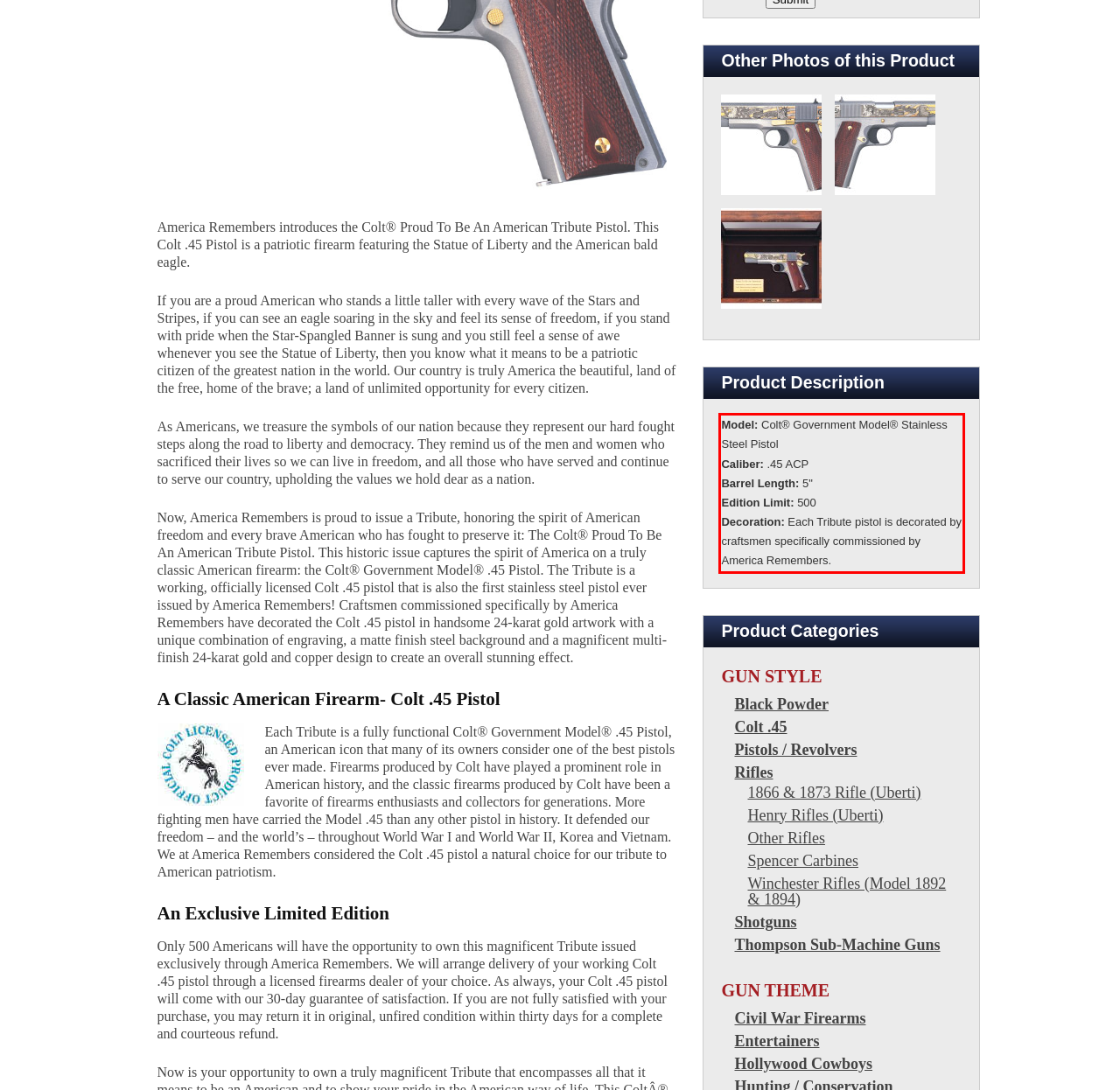Observe the screenshot of the webpage that includes a red rectangle bounding box. Conduct OCR on the content inside this red bounding box and generate the text.

Model: Colt® Government Model® Stainless Steel Pistol Caliber: .45 ACP Barrel Length: 5" Edition Limit: 500 Decoration: Each Tribute pistol is decorated by craftsmen specifically commissioned by America Remembers.